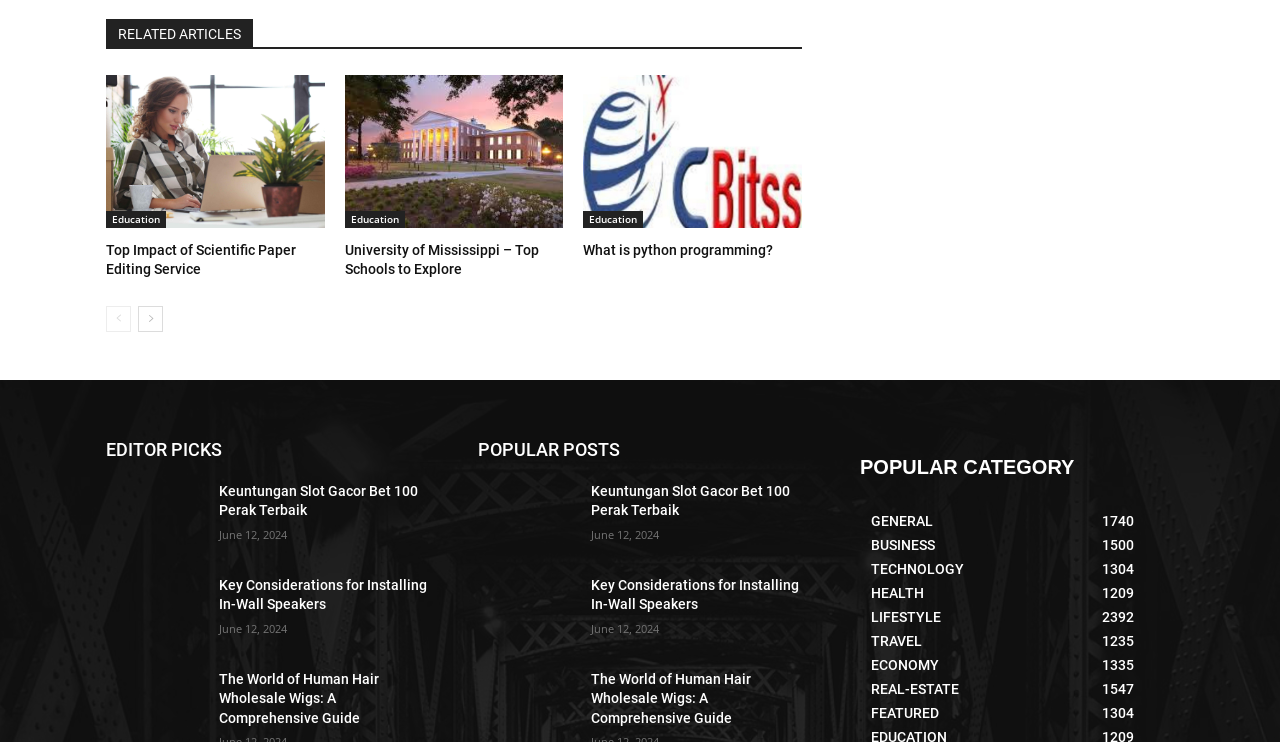Can you find the bounding box coordinates for the element to click on to achieve the instruction: "View 'Keuntungan Slot Gacor Bet 100 Perak Terbaik'"?

[0.083, 0.646, 0.159, 0.738]